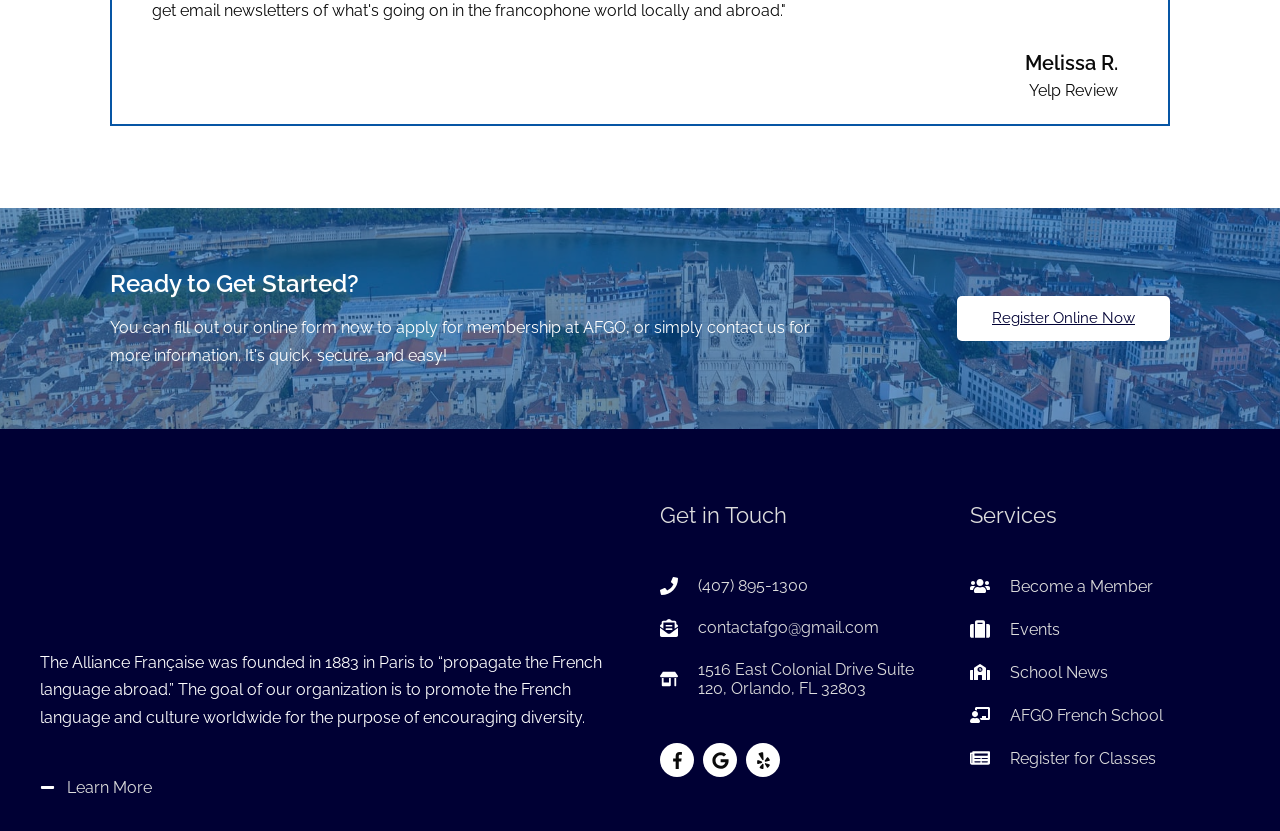What is the address of the Alliance Française?
Answer the question with a detailed and thorough explanation.

The address of the Alliance Française can be found in the StaticText element with the text '1516 East Colonial Drive Suite 120, Orlando, FL 32803' under the 'Get in Touch' heading.